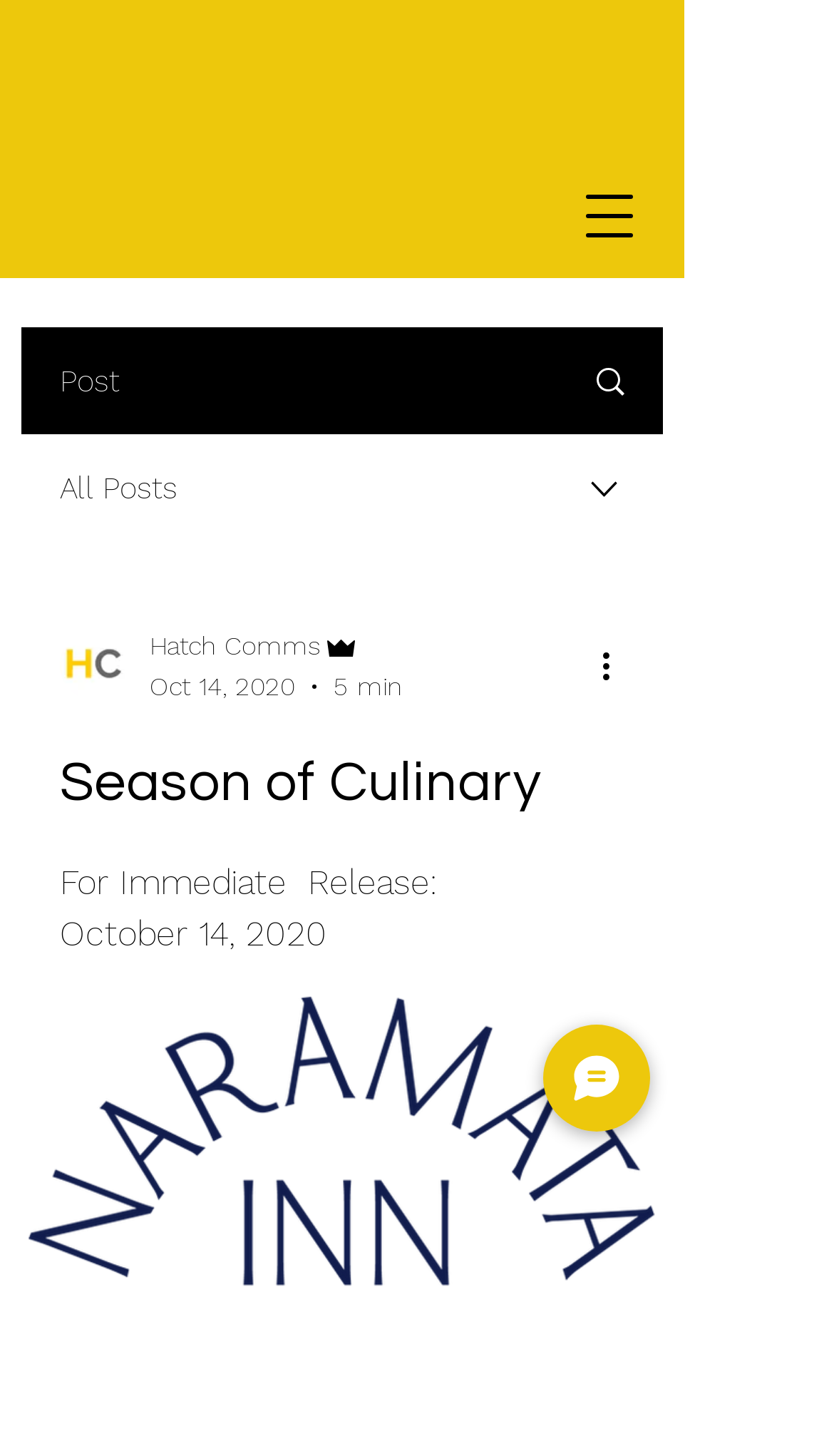How many generic elements are under the combobox element?
Using the image, respond with a single word or phrase.

4